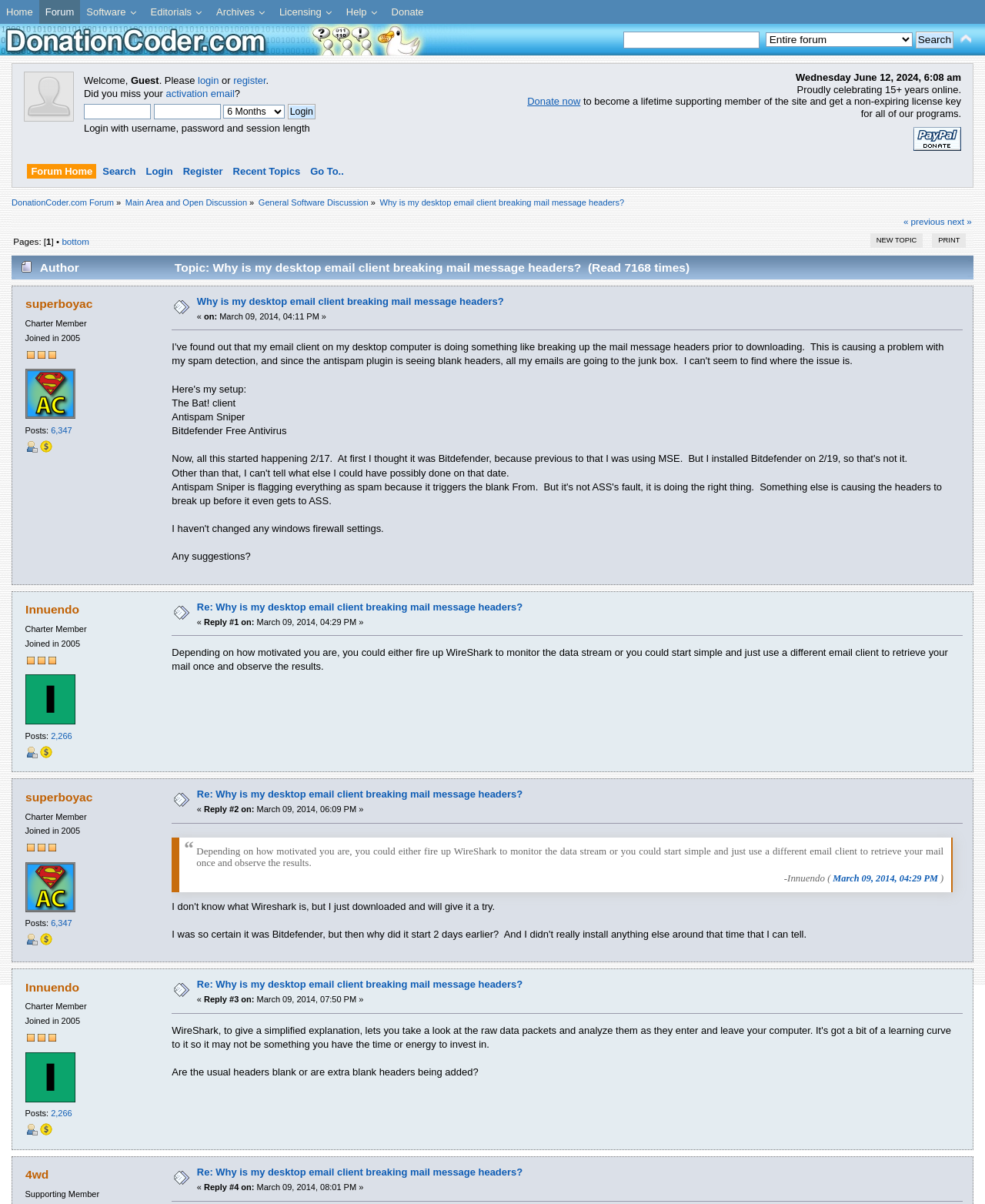Please specify the bounding box coordinates of the clickable section necessary to execute the following command: "Create a new topic".

[0.883, 0.194, 0.937, 0.206]